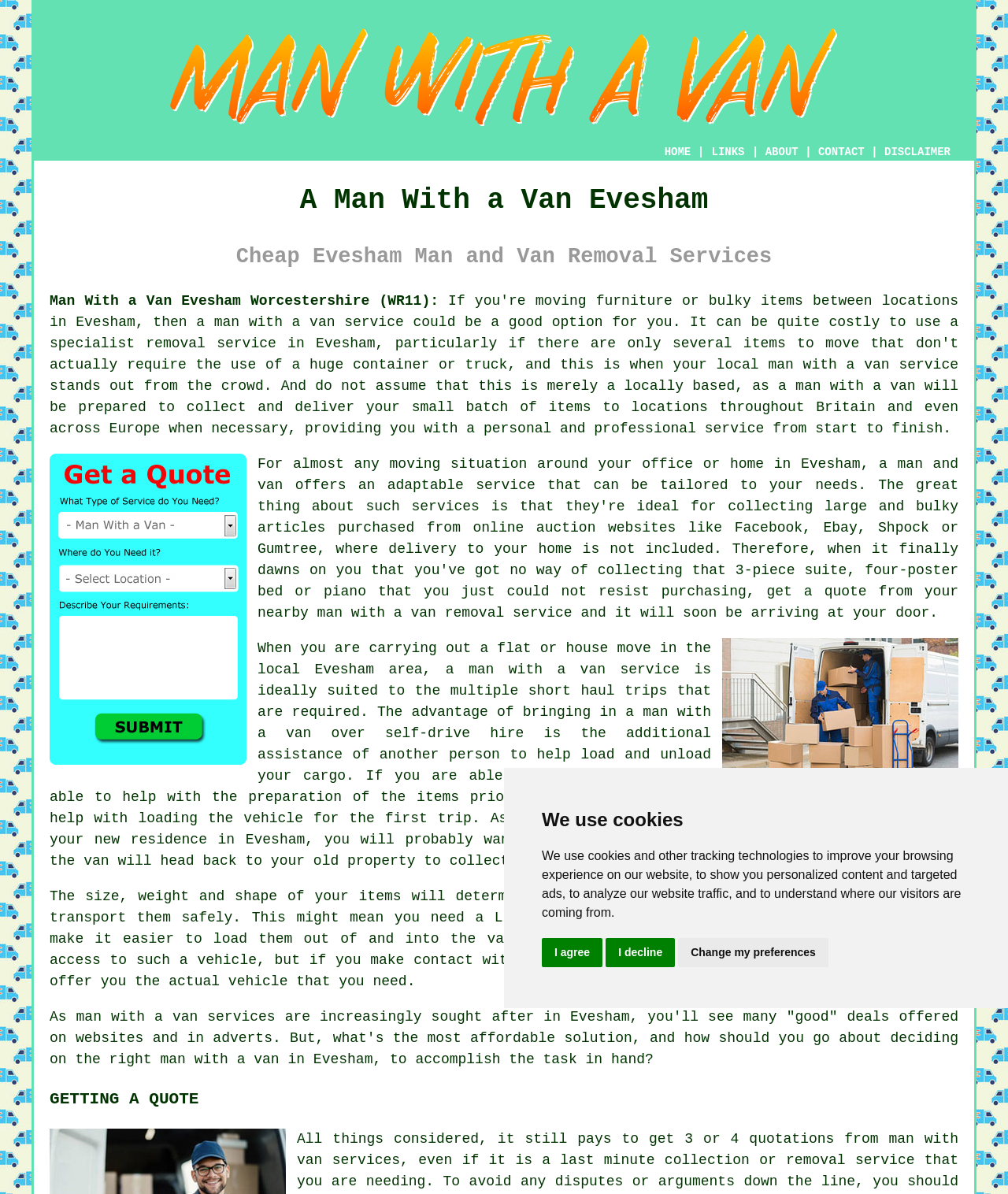What is the area served by the man with a van service?
Respond to the question with a single word or phrase according to the image.

Evesham area